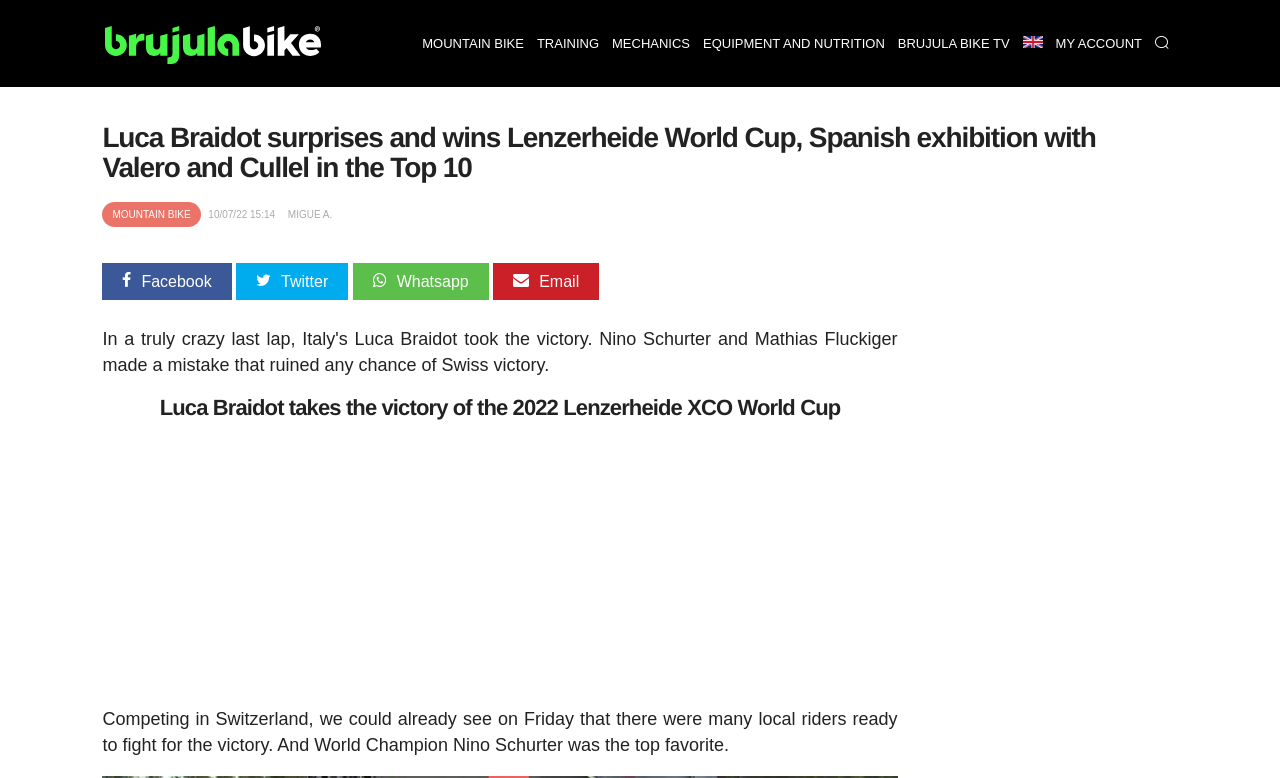Determine the bounding box coordinates of the region to click in order to accomplish the following instruction: "visit facebook page". Provide the coordinates as four float numbers between 0 and 1, specifically [left, top, right, bottom].

[0.08, 0.337, 0.181, 0.385]